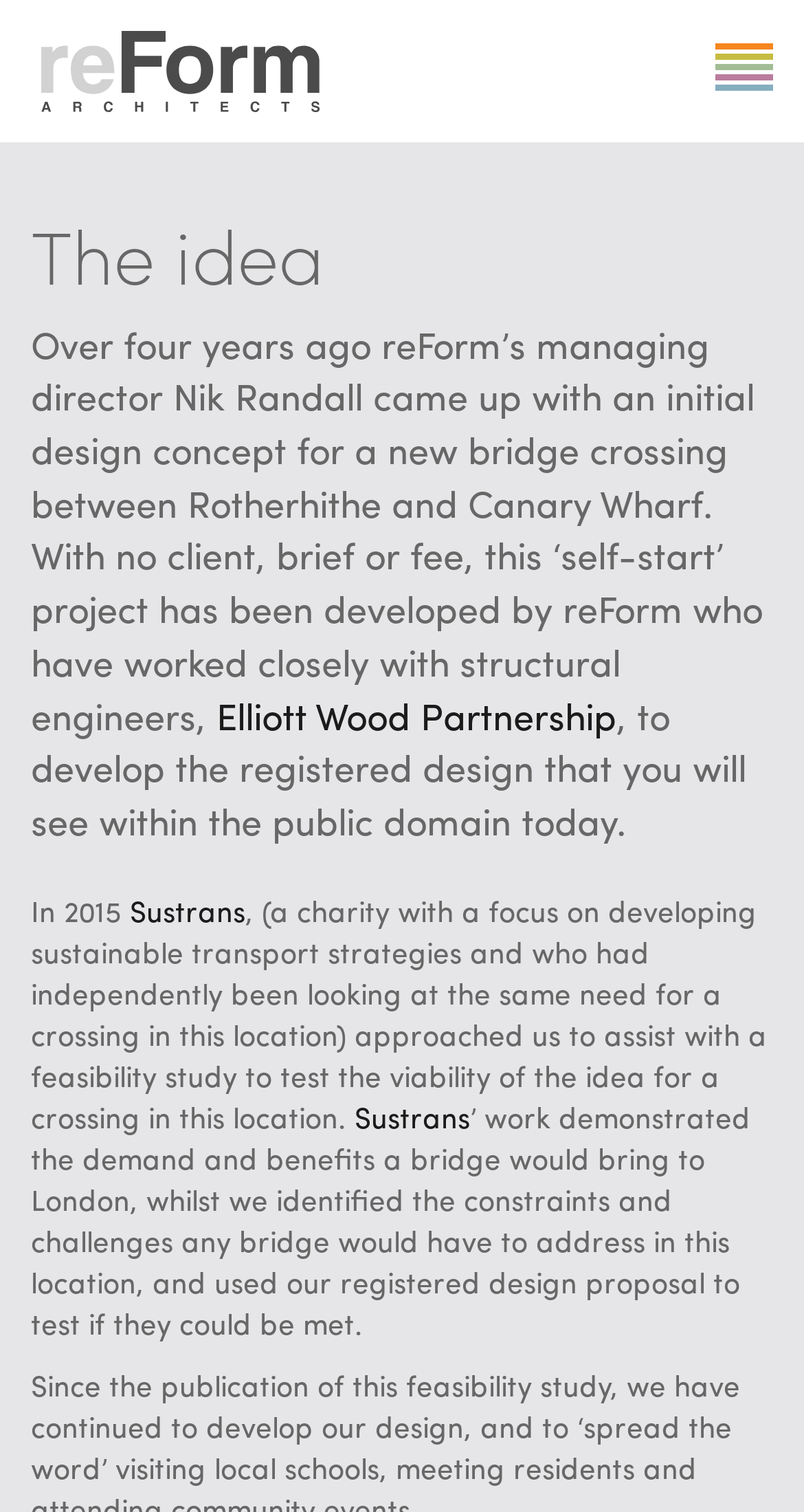Identify the primary heading of the webpage and provide its text.

reForm Architects, London